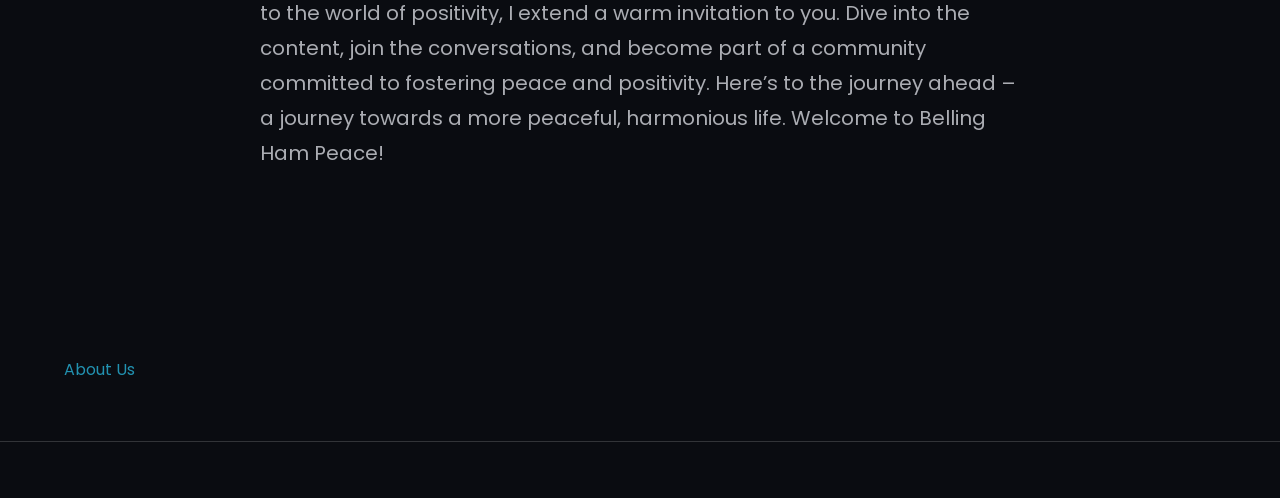Find the bounding box coordinates for the element described here: "About Us".

[0.05, 0.705, 0.105, 0.784]